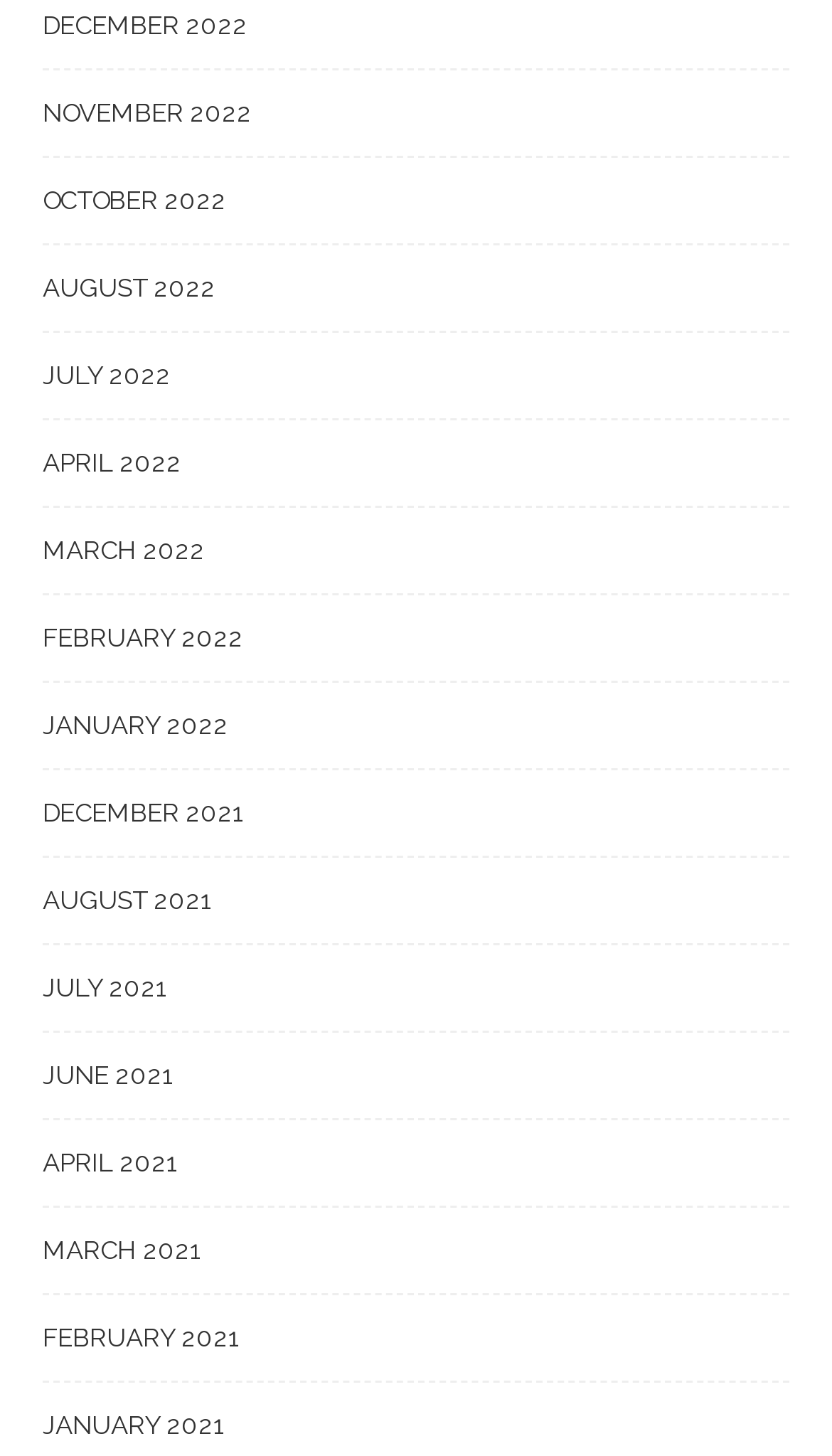What is the latest month listed?
Refer to the image and offer an in-depth and detailed answer to the question.

I looked at the list of links and found that the latest month listed is December 2022, which is at the top of the list.